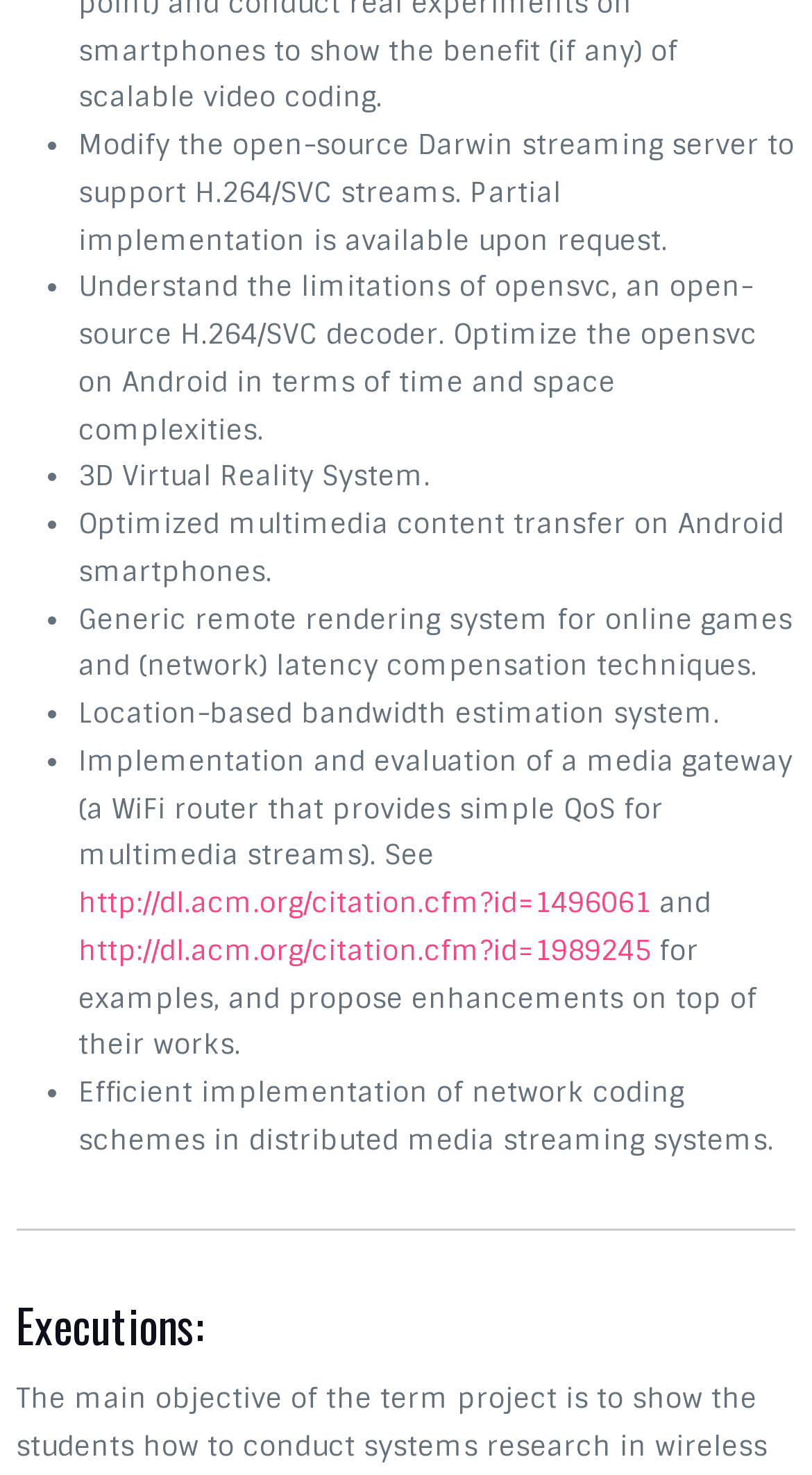What is the first project mentioned?
Using the visual information, answer the question in a single word or phrase.

Modify the open-source Darwin streaming server